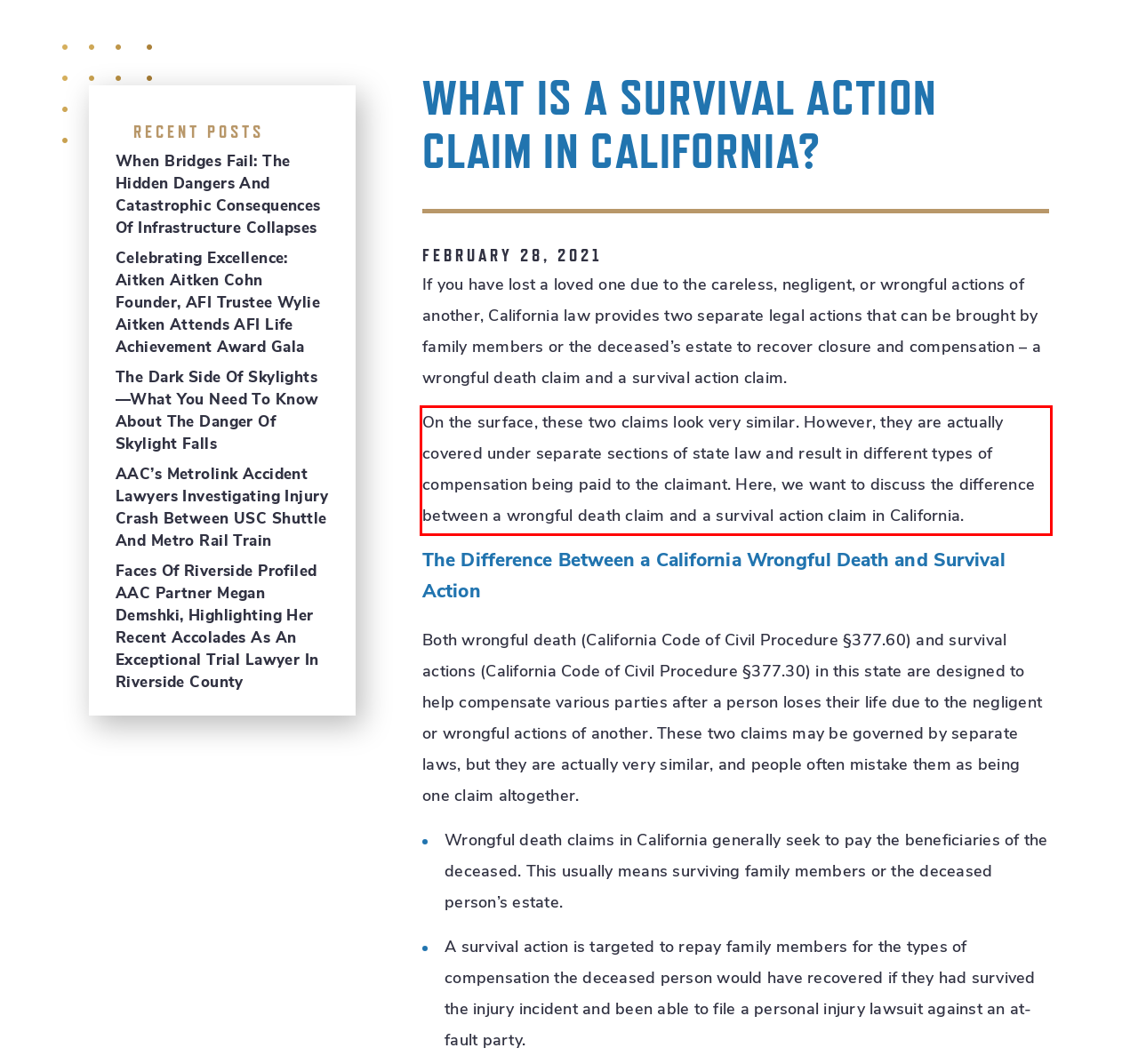You have a screenshot of a webpage with a UI element highlighted by a red bounding box. Use OCR to obtain the text within this highlighted area.

On the surface, these two claims look very similar. However, they are actually covered under separate sections of state law and result in different types of compensation being paid to the claimant. Here, we want to discuss the difference between a wrongful death claim and a survival action claim in California.